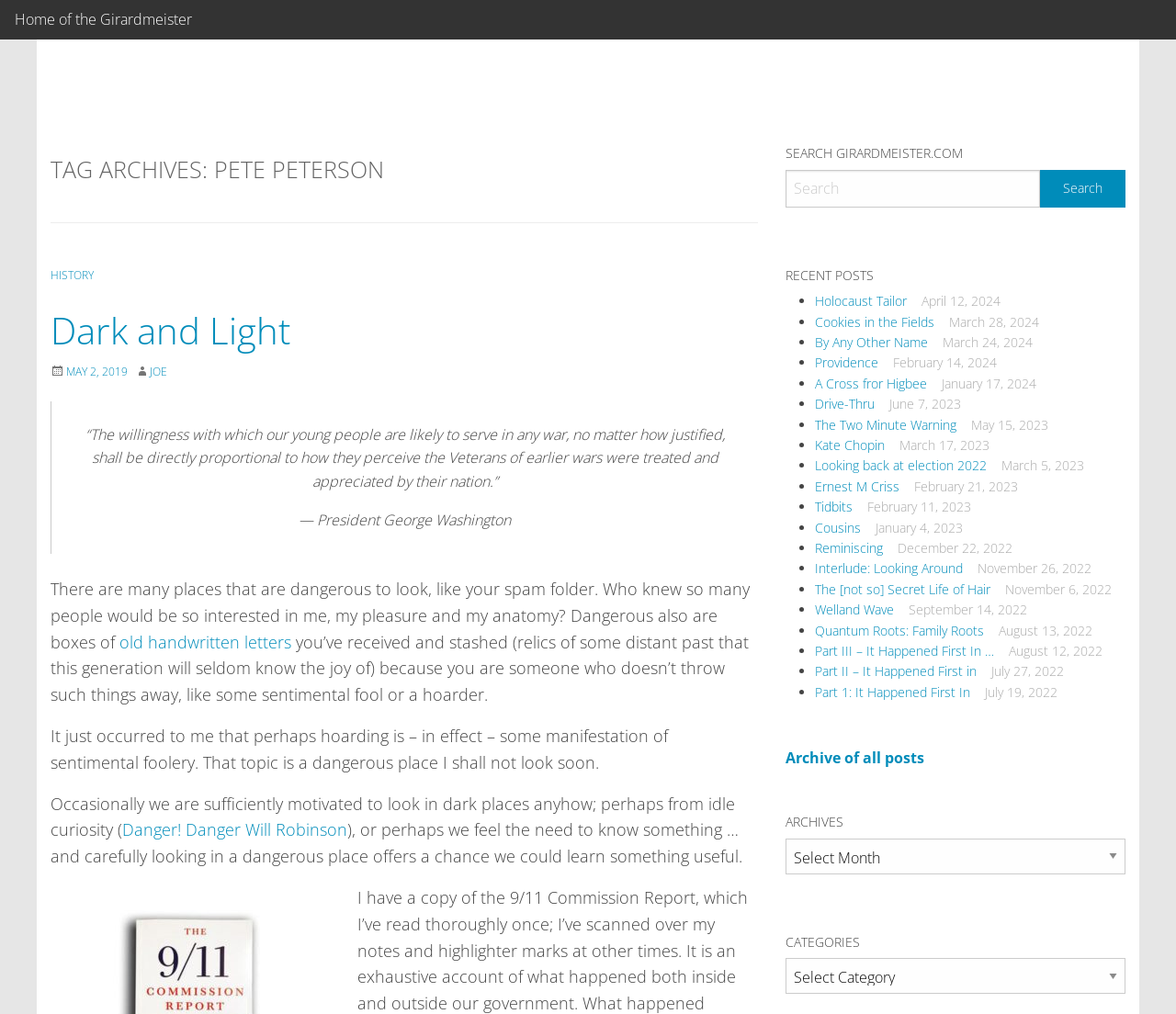Kindly determine the bounding box coordinates of the area that needs to be clicked to fulfill this instruction: "Search Girardmeister.com".

[0.668, 0.167, 0.957, 0.219]